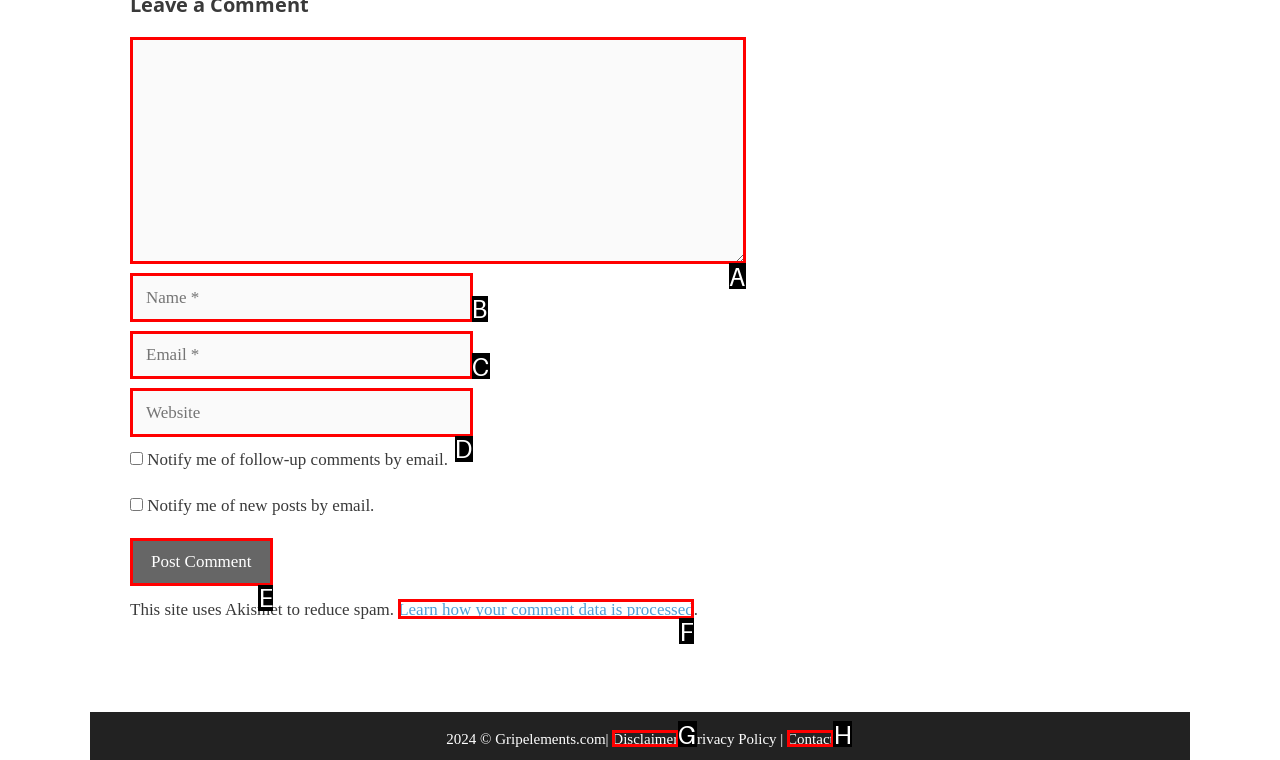Determine which letter corresponds to the UI element to click for this task: Post a comment
Respond with the letter from the available options.

E